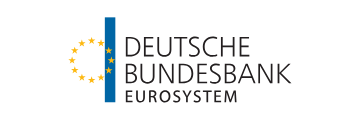What is the primary focus of the Deutsche Bundesbank?
Based on the screenshot, answer the question with a single word or phrase.

Economic stability